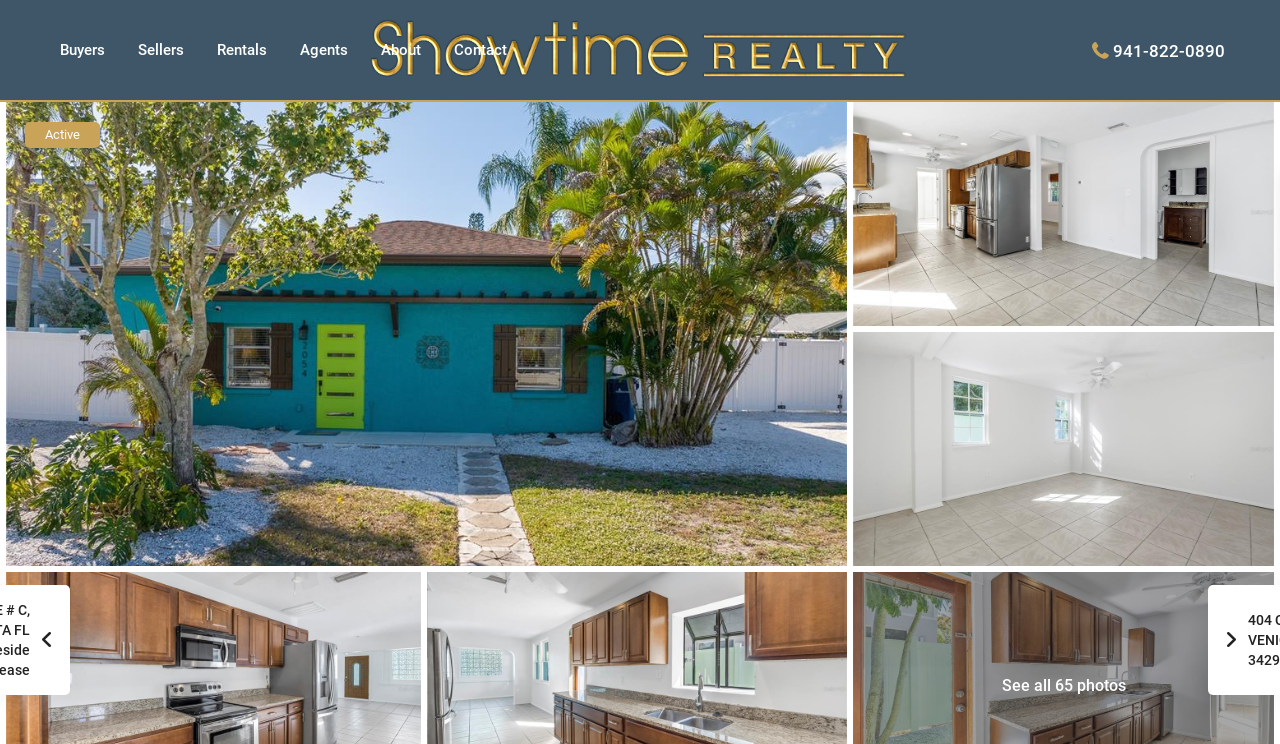Answer the question with a single word or phrase: 
What is the status of this property?

Active